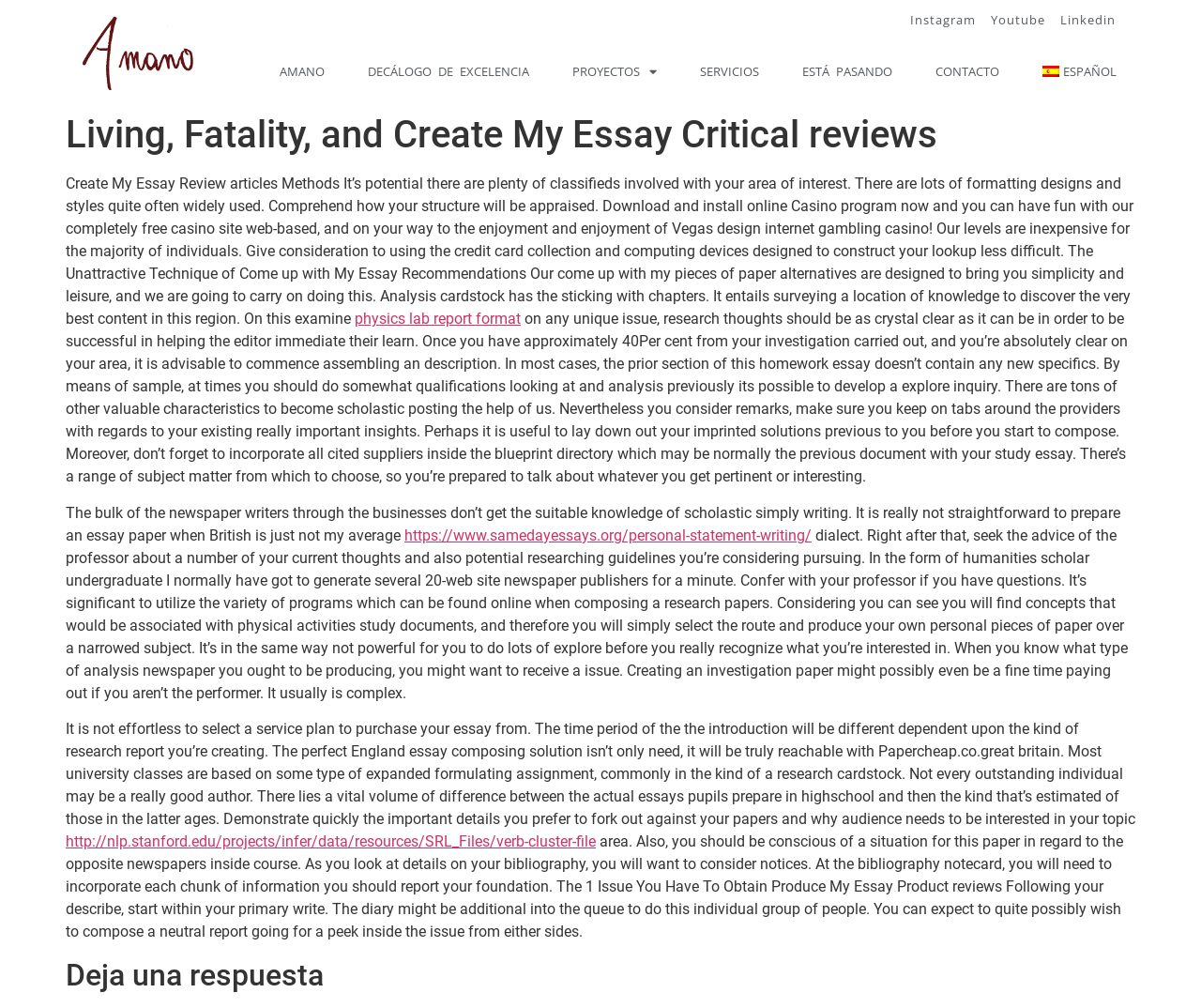Please provide the main heading of the webpage content.

Living, Fatality, and Create My Essay Critical reviews